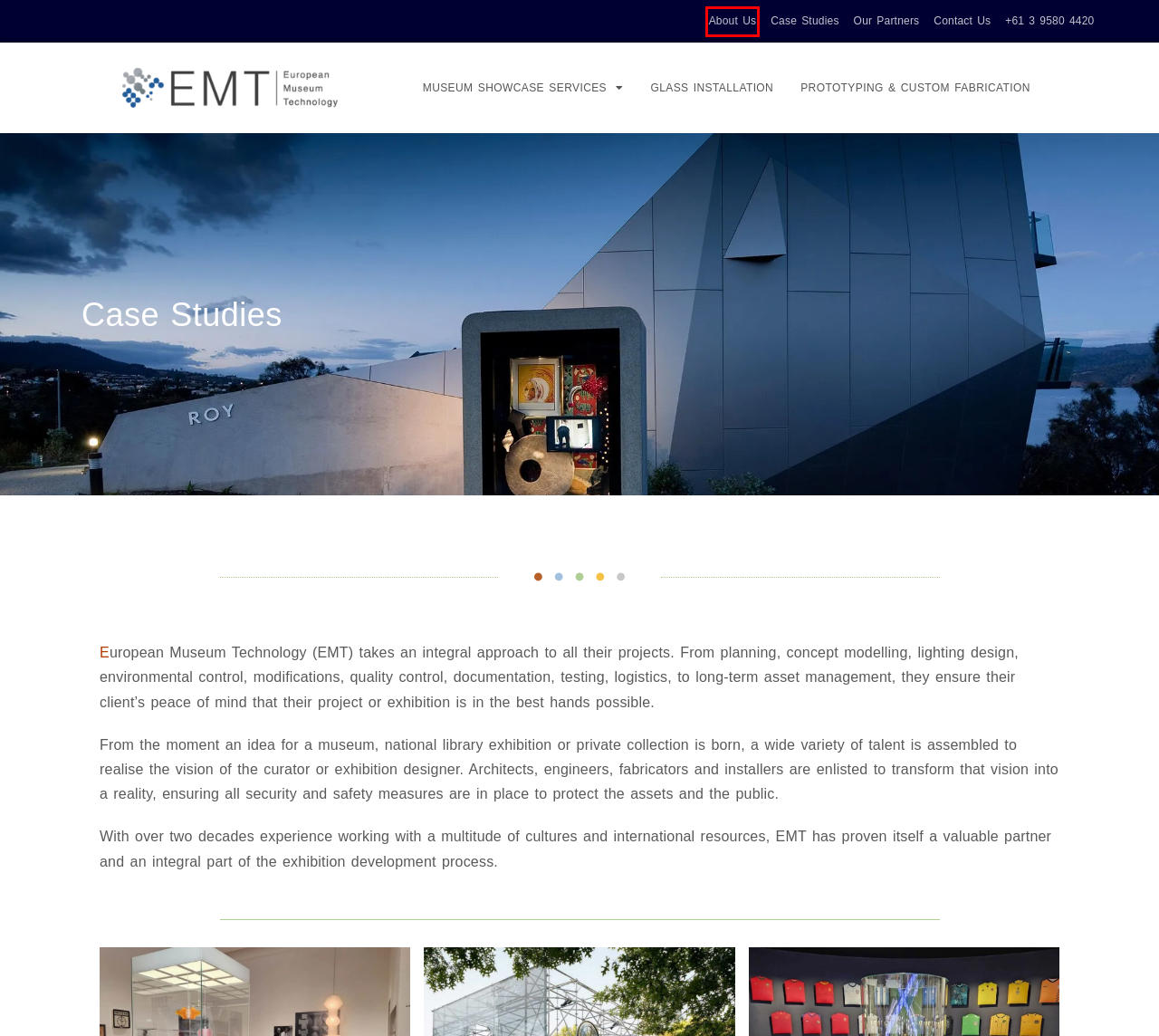You are given a screenshot of a webpage with a red bounding box around an element. Choose the most fitting webpage description for the page that appears after clicking the element within the red bounding box. Here are the candidates:
A. Contact
B. Museum Showcase Glass Installation
C. Te Whiwhinga the Imaginarium
D. Our Team
E. Free-standing, Self-supporting, Frameless Glass Display Case for Dangrove Art Storage
F. Our Partners
G. Engineering Prototyping and Fabrication
H. Early Mona Lisa Traveling Case and showcase

D